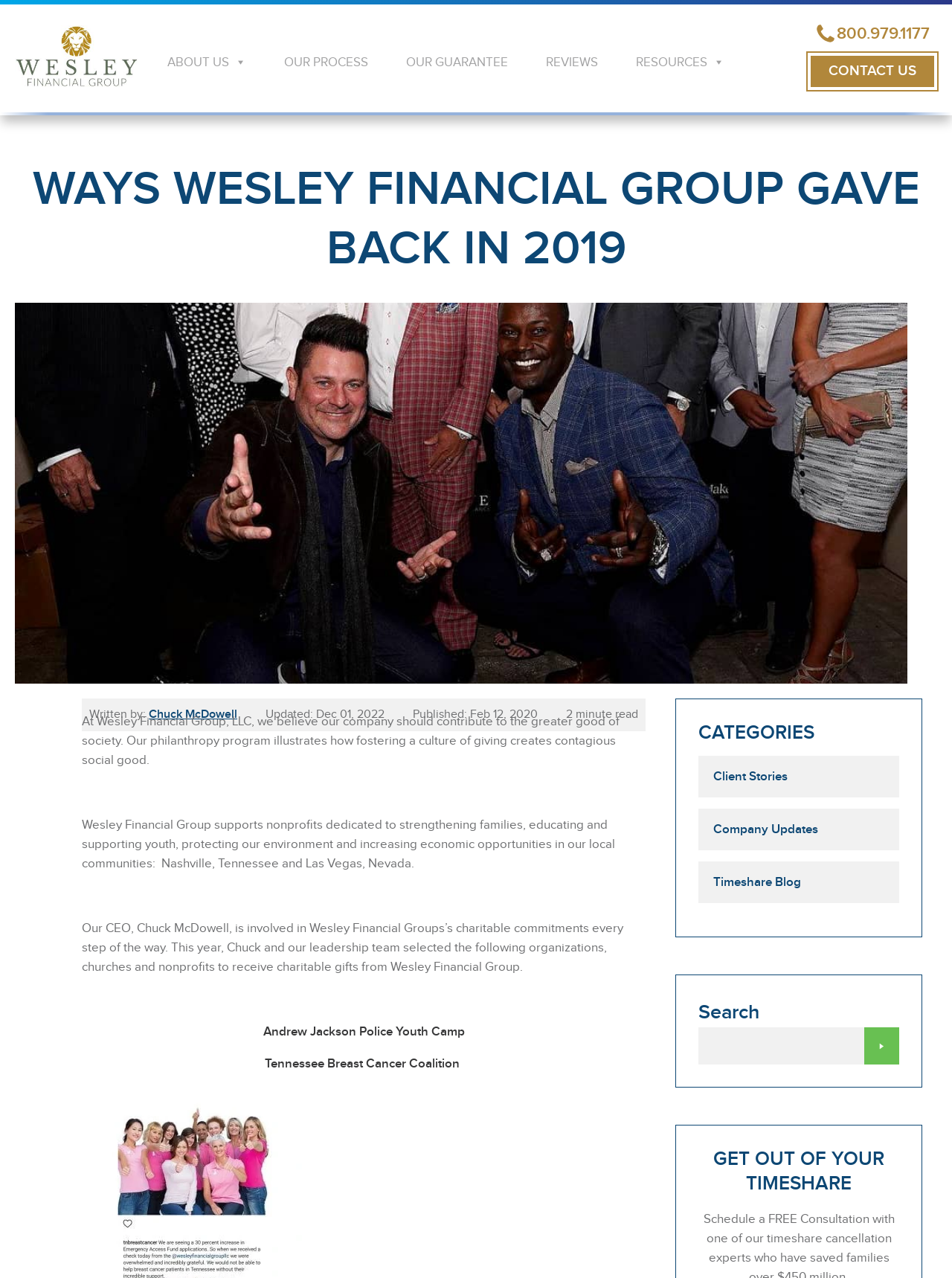Locate the bounding box coordinates of the clickable region necessary to complete the following instruction: "Click the WFG logo". Provide the coordinates in the format of four float numbers between 0 and 1, i.e., [left, top, right, bottom].

[0.016, 0.02, 0.145, 0.068]